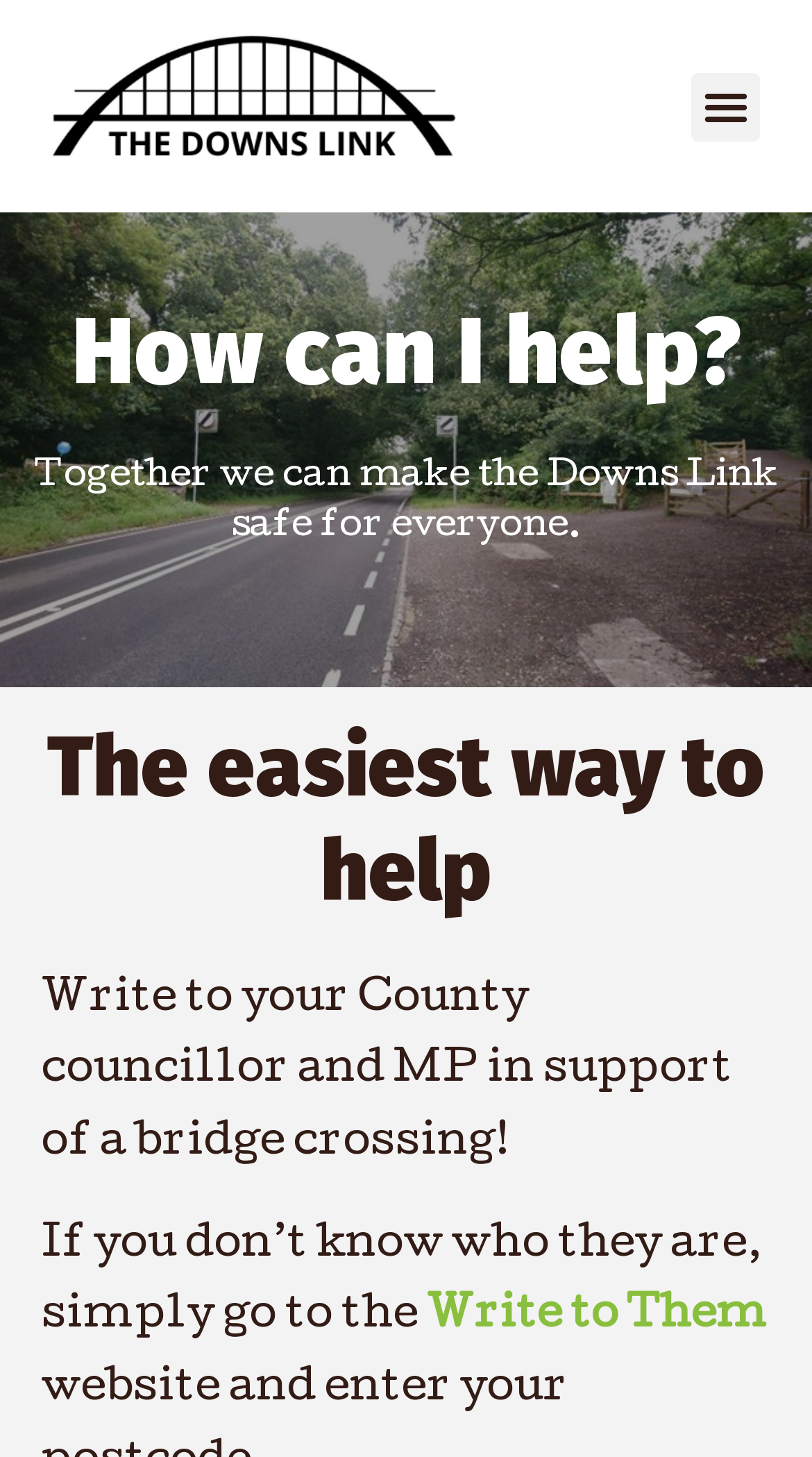What is the main action required to support the bridge crossing?
Using the image as a reference, give a one-word or short phrase answer.

Write